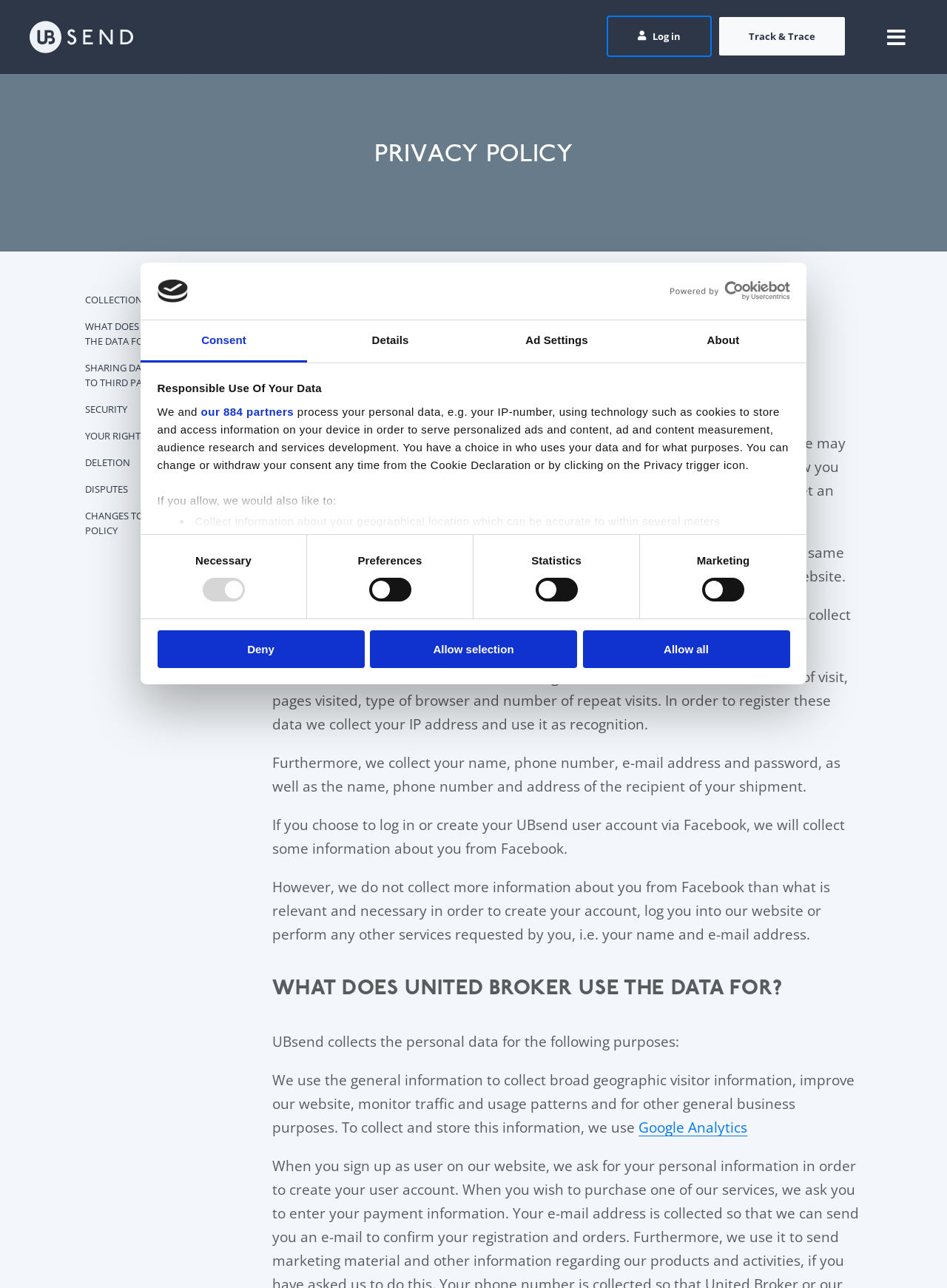What is the purpose of using Google Analytics?
Look at the webpage screenshot and answer the question with a detailed explanation.

The answer can be found in the paragraph that starts with 'We use the general information to collect broad geographic visitor information, improve our website, monitor traffic and usage patterns and for other general business purposes.' It mentions that Google Analytics is used to collect this type of information.